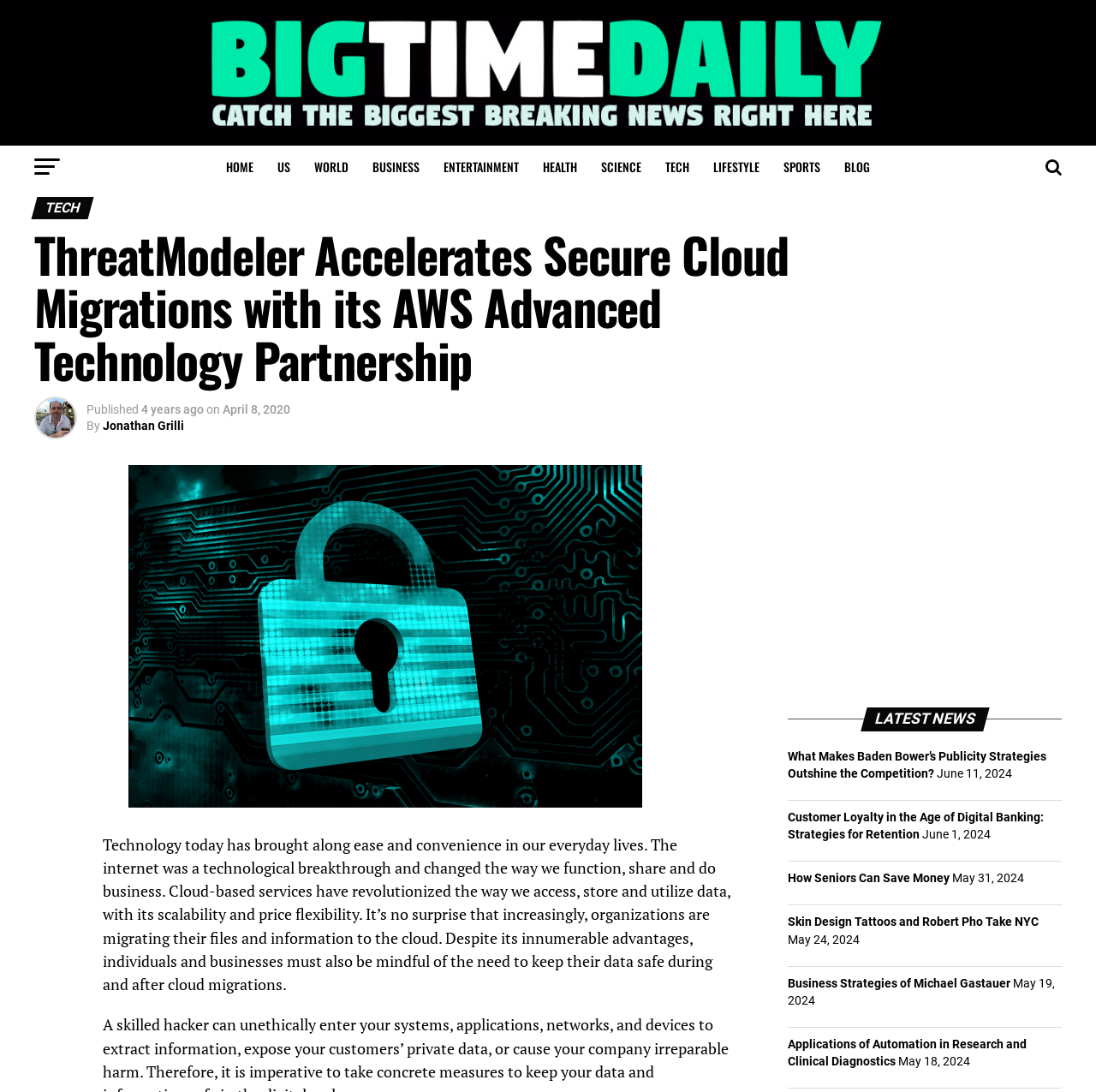Based on the image, please elaborate on the answer to the following question:
What is the category of the current news article?

I determined the category of the current news article by looking at the heading 'TECH' which is located above the title of the article 'ThreatModeler Accelerates Secure Cloud Migrations with its AWS Advanced Technology Partnership'.